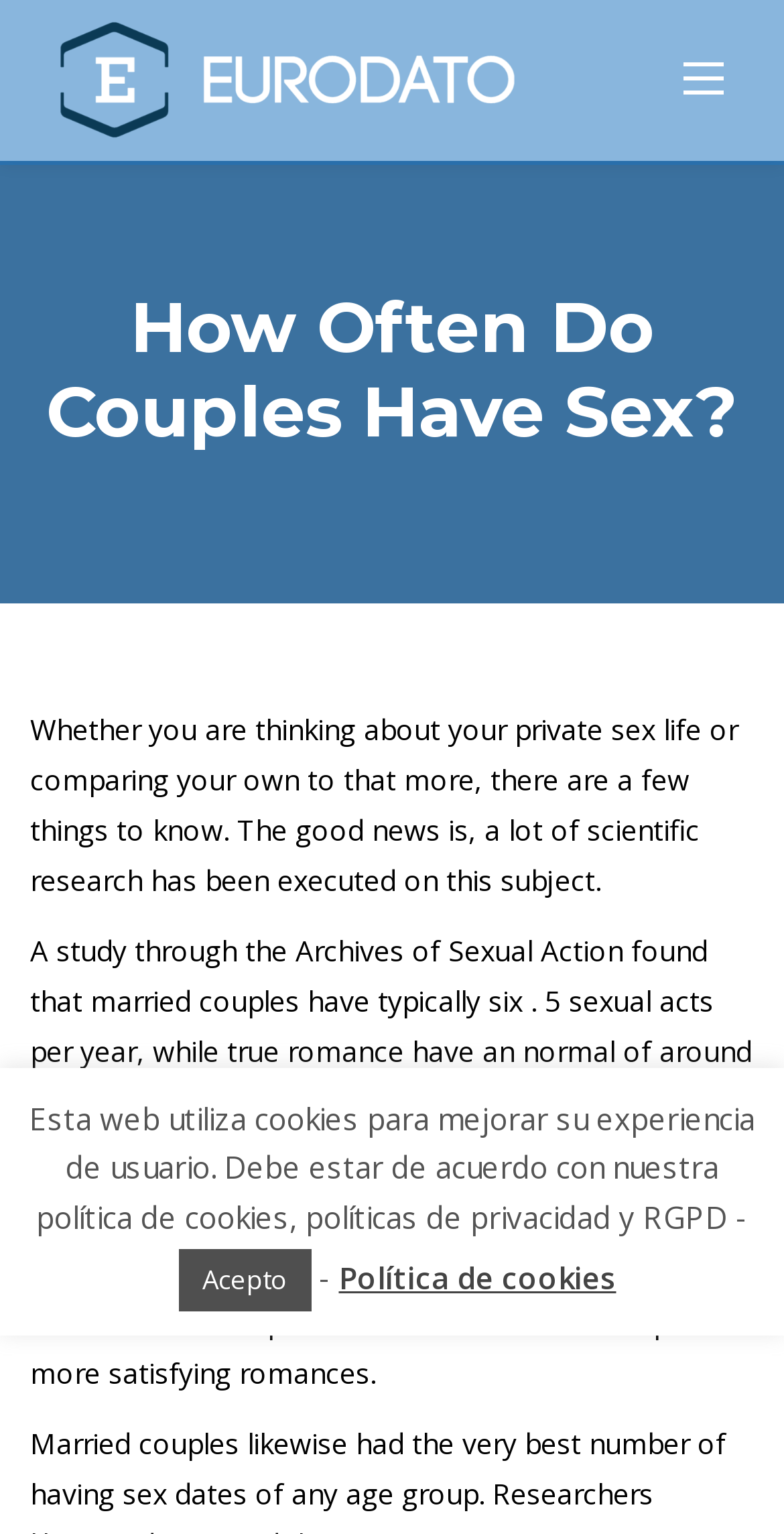Utilize the information from the image to answer the question in detail:
How many sexual acts do married couples have per year?

According to the study mentioned in the webpage, married couples have typically 6.5 sexual acts per year, as found in the Archives of Sexual Action.